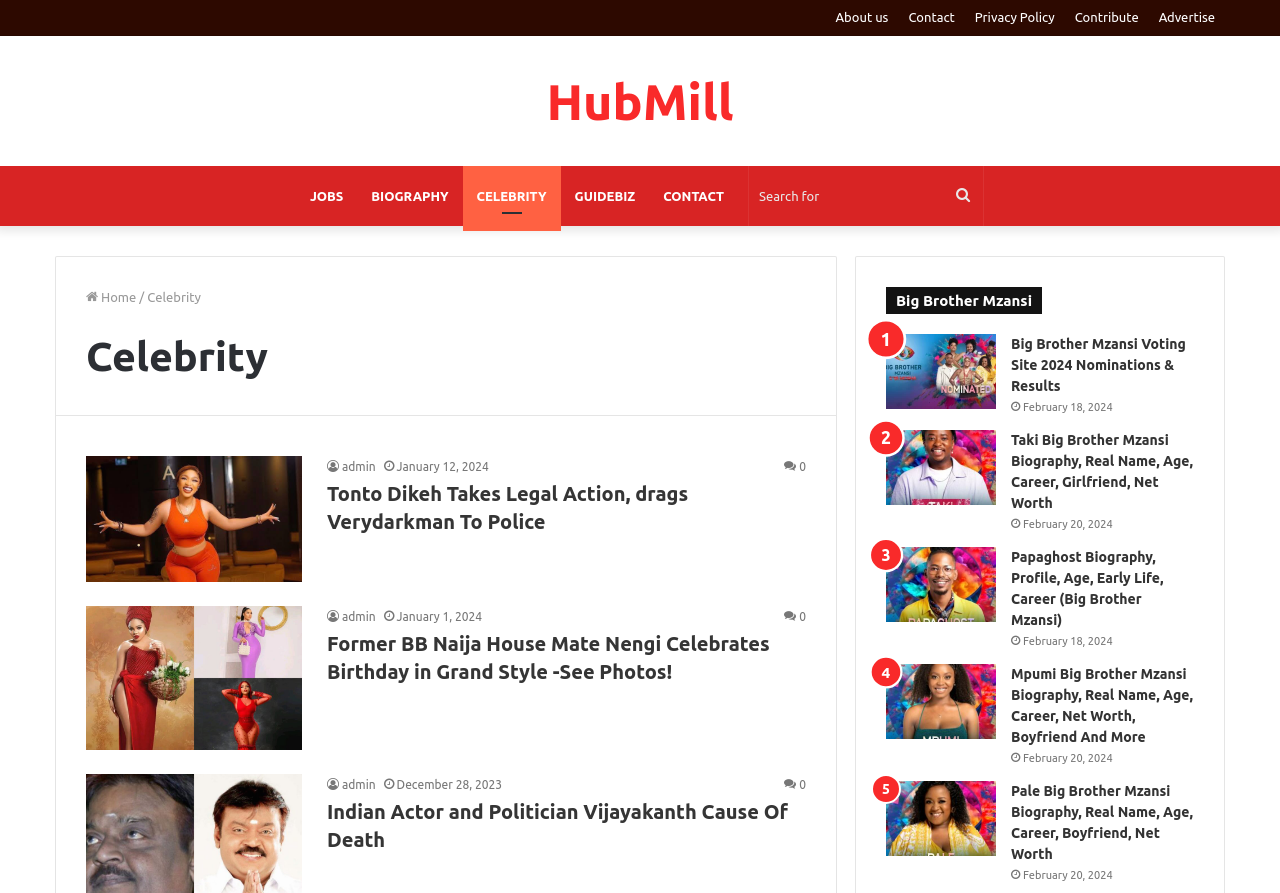Locate the bounding box coordinates of the area that needs to be clicked to fulfill the following instruction: "Read about Tonto Dikeh taking legal action". The coordinates should be in the format of four float numbers between 0 and 1, namely [left, top, right, bottom].

[0.067, 0.511, 0.236, 0.652]